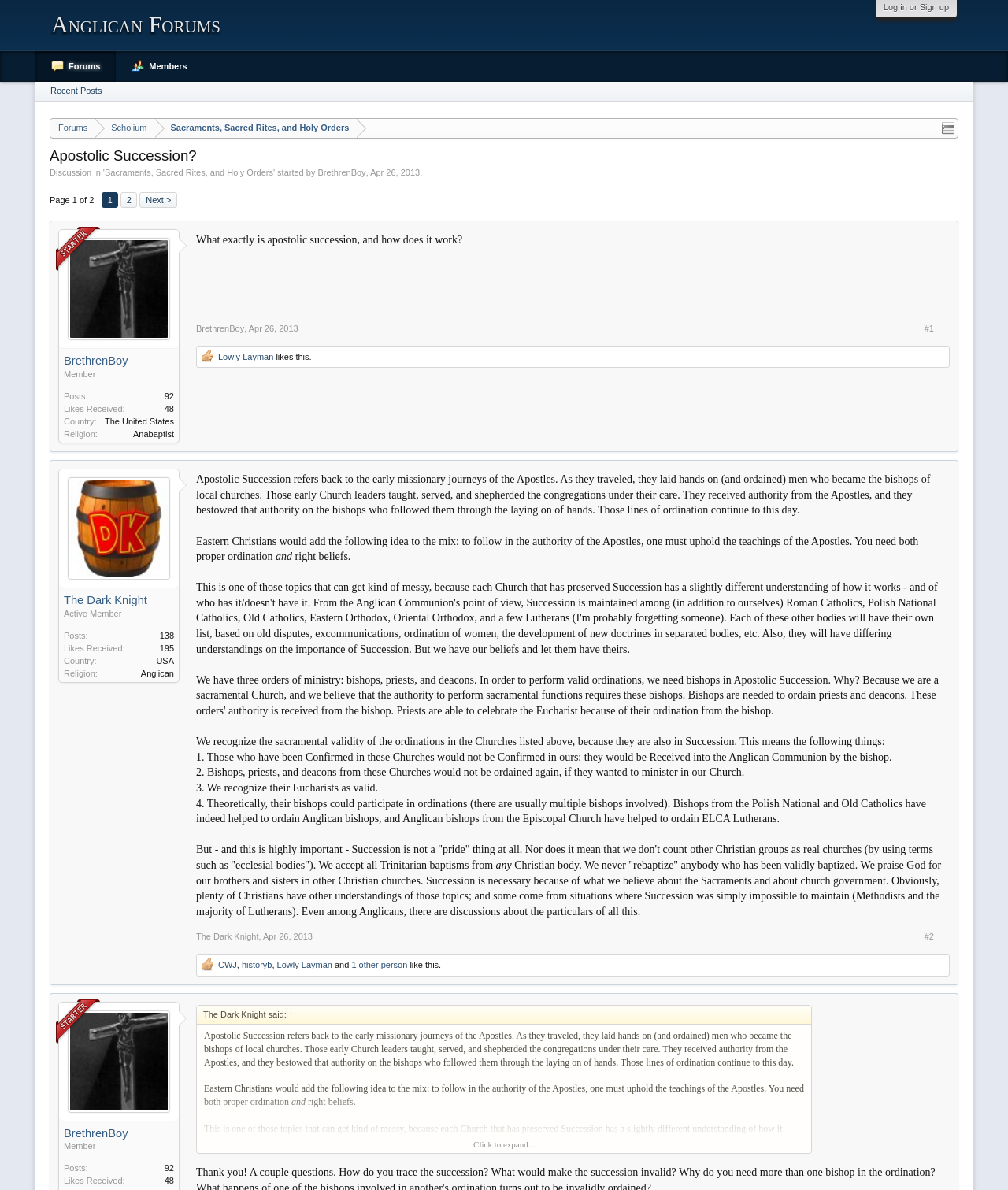Identify the bounding box of the UI element described as follows: "BrethrenBoy". Provide the coordinates as four float numbers in the range of 0 to 1 [left, top, right, bottom].

[0.195, 0.629, 0.242, 0.637]